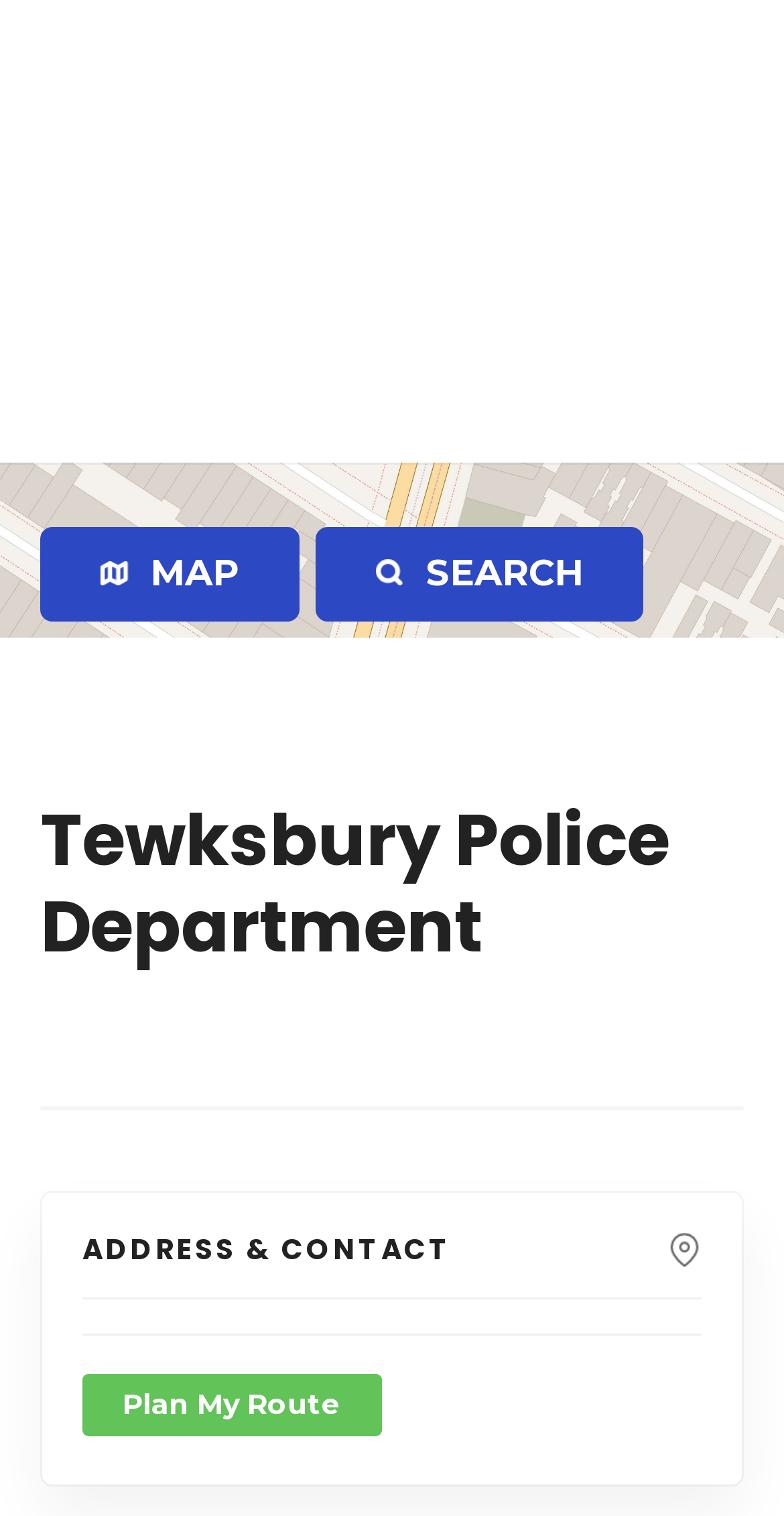How many images are there?
Look at the image and answer the question using a single word or phrase.

2